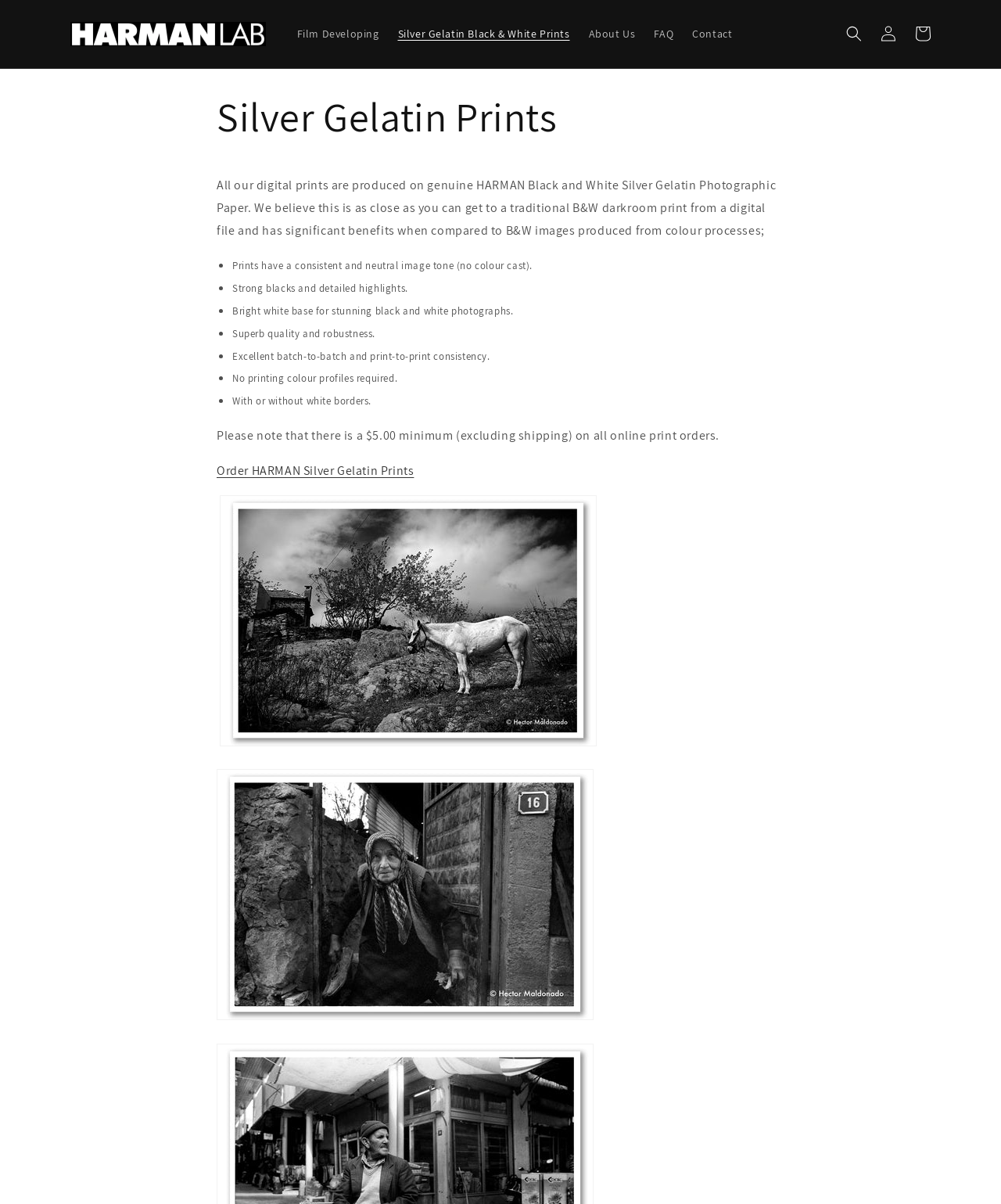Please identify the bounding box coordinates of the element's region that I should click in order to complete the following instruction: "Order HARMAN Silver Gelatin Prints". The bounding box coordinates consist of four float numbers between 0 and 1, i.e., [left, top, right, bottom].

[0.216, 0.384, 0.414, 0.398]